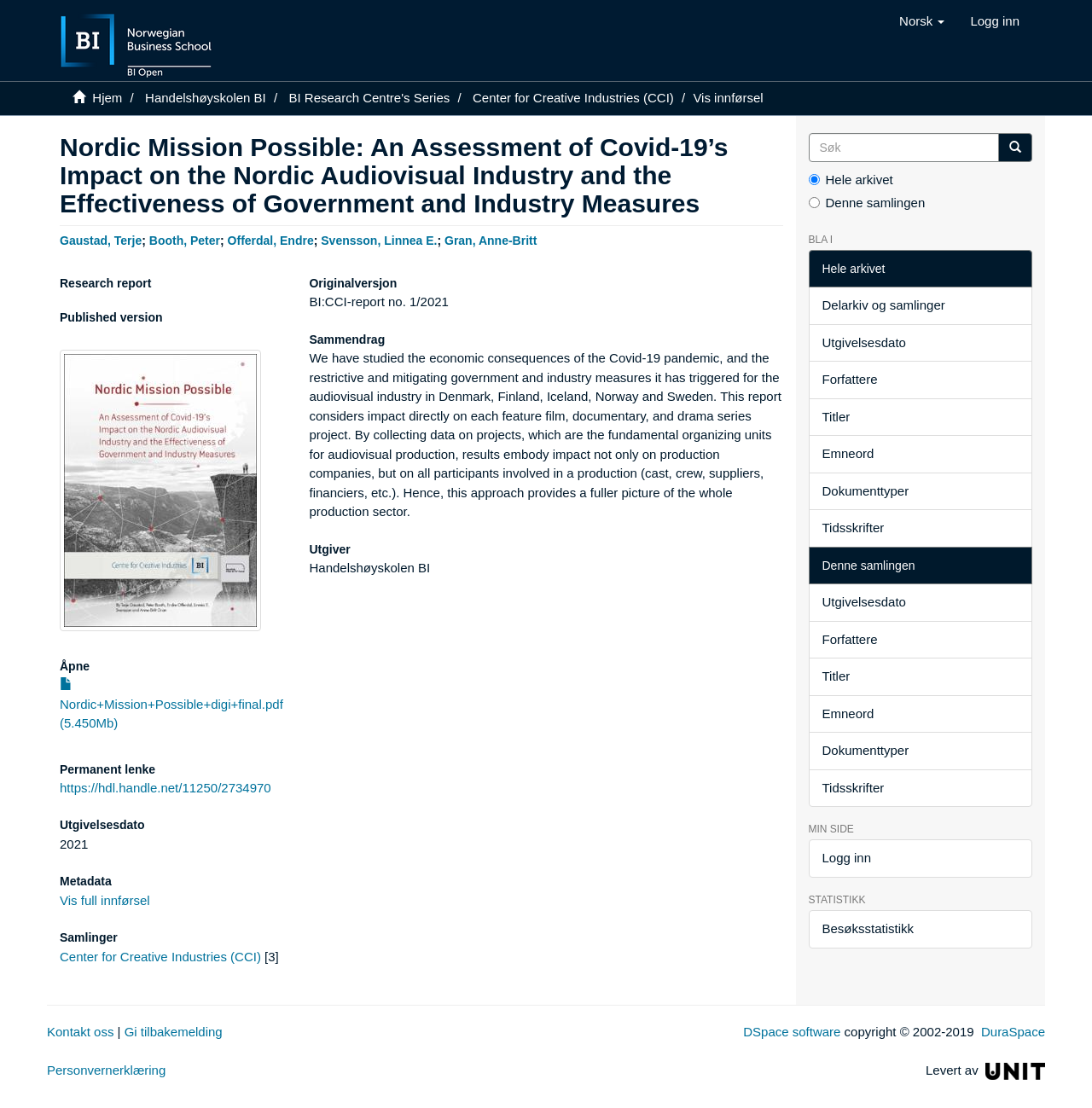Please determine the bounding box coordinates of the clickable area required to carry out the following instruction: "Click the 'Logg inn' button". The coordinates must be four float numbers between 0 and 1, represented as [left, top, right, bottom].

[0.877, 0.0, 0.945, 0.038]